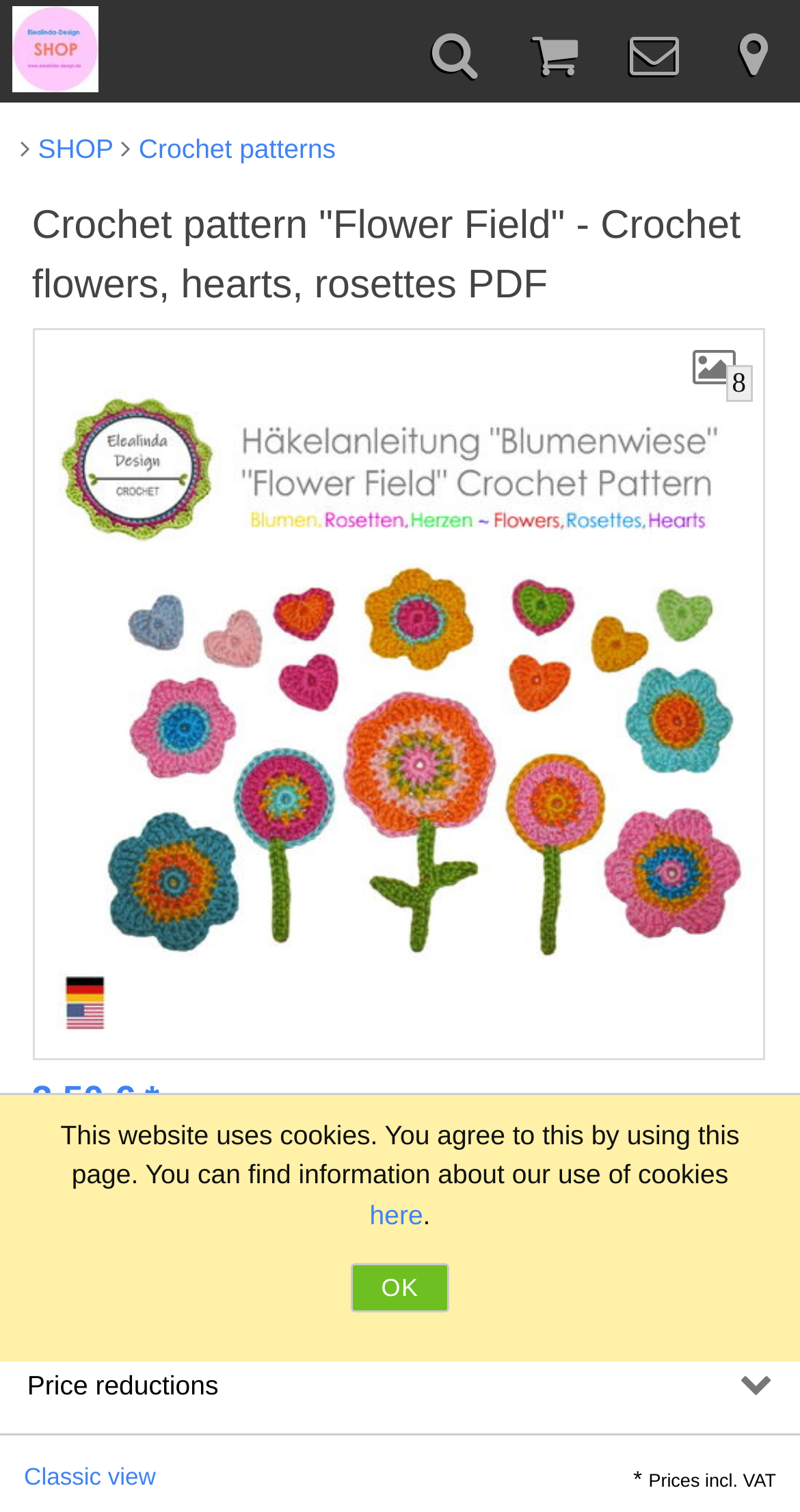Provide a short answer using a single word or phrase for the following question: 
What is the price of the crochet pattern?

3.50 €